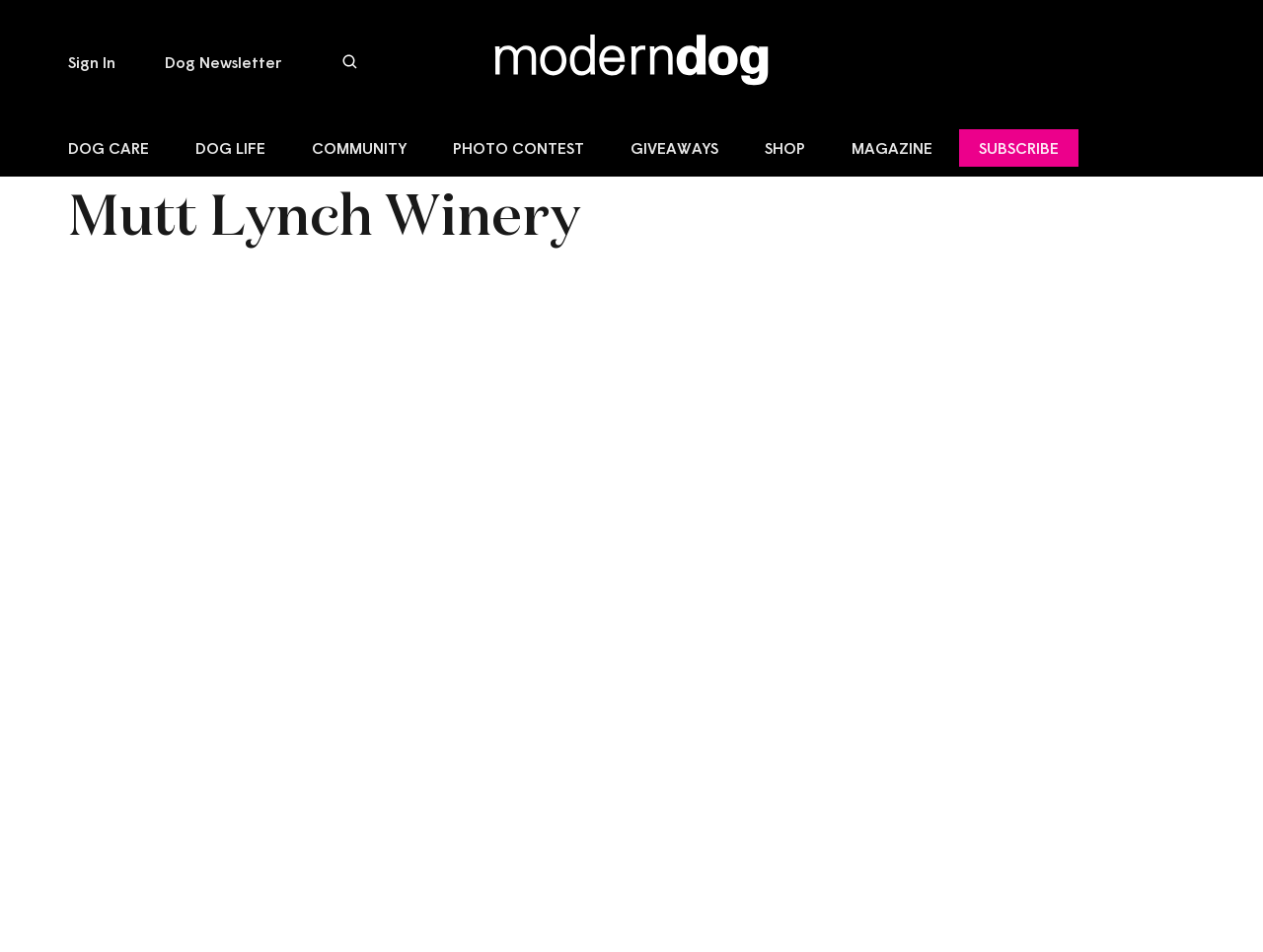What is the theme of the website?
Refer to the image and provide a one-word or short phrase answer.

Dogs